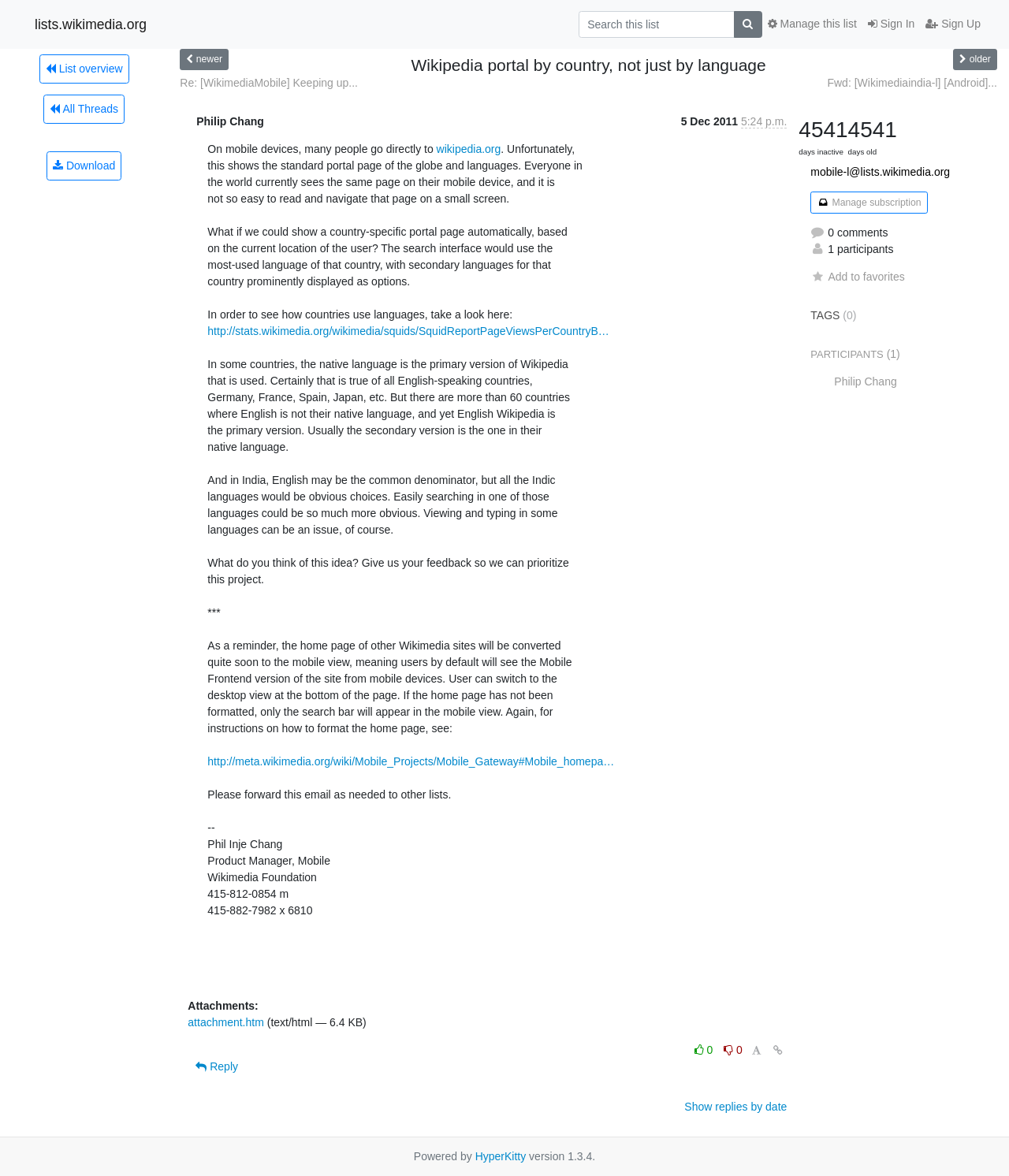Determine the bounding box coordinates of the target area to click to execute the following instruction: "Reply."

[0.186, 0.895, 0.244, 0.919]